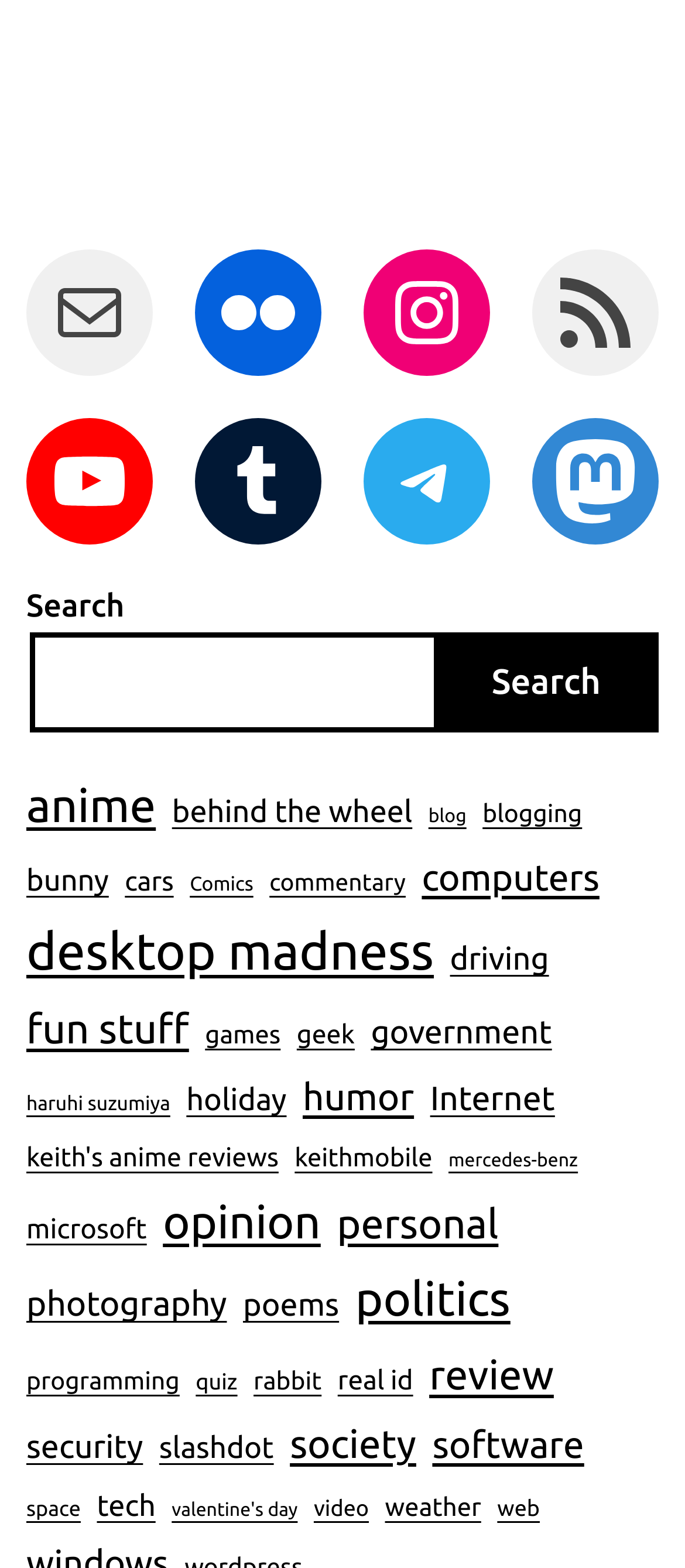Determine the bounding box coordinates of the clickable element to achieve the following action: 'Search for something'. Provide the coordinates as four float values between 0 and 1, formatted as [left, top, right, bottom].

[0.038, 0.403, 0.641, 0.467]